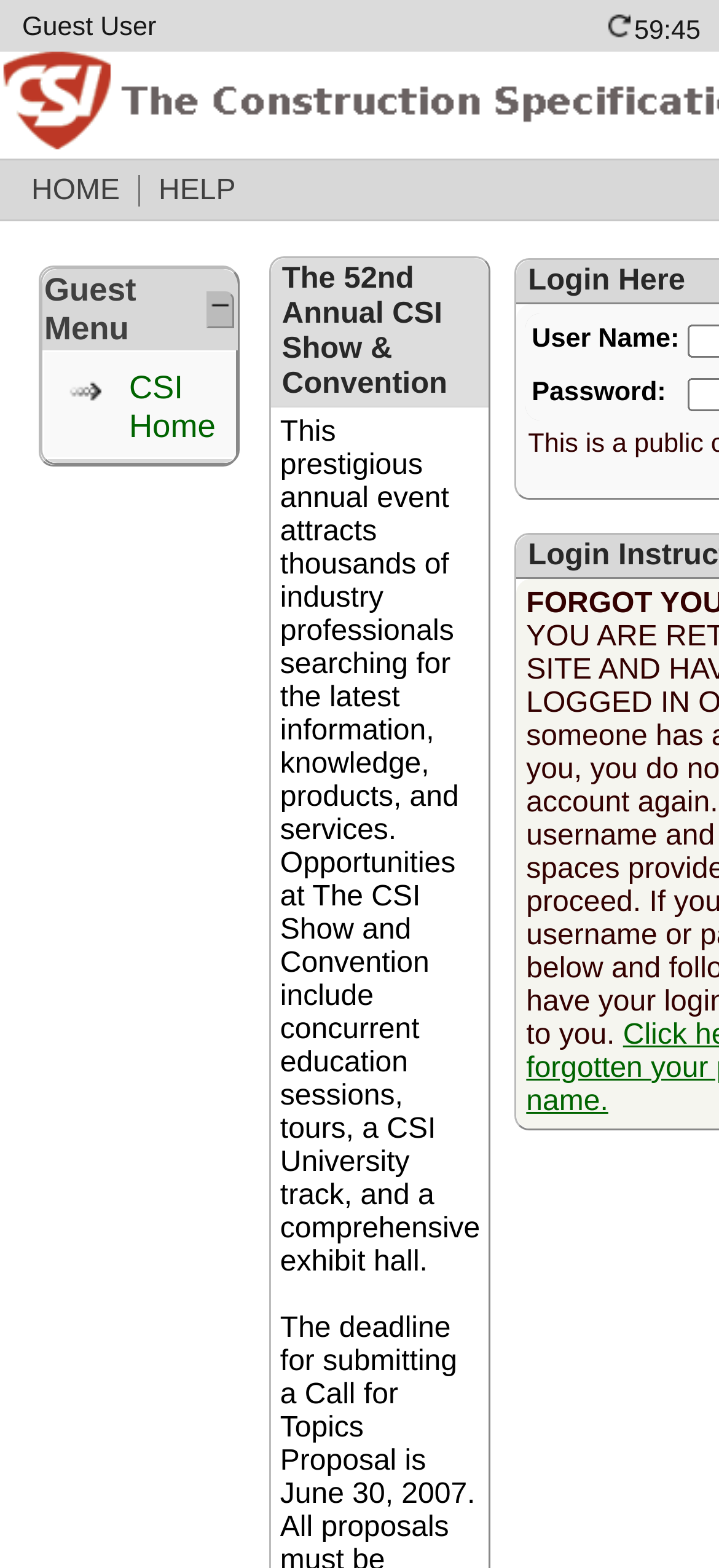What is the text of the first gridcell in the table?
Look at the image and answer the question using a single word or phrase.

Guest Menu